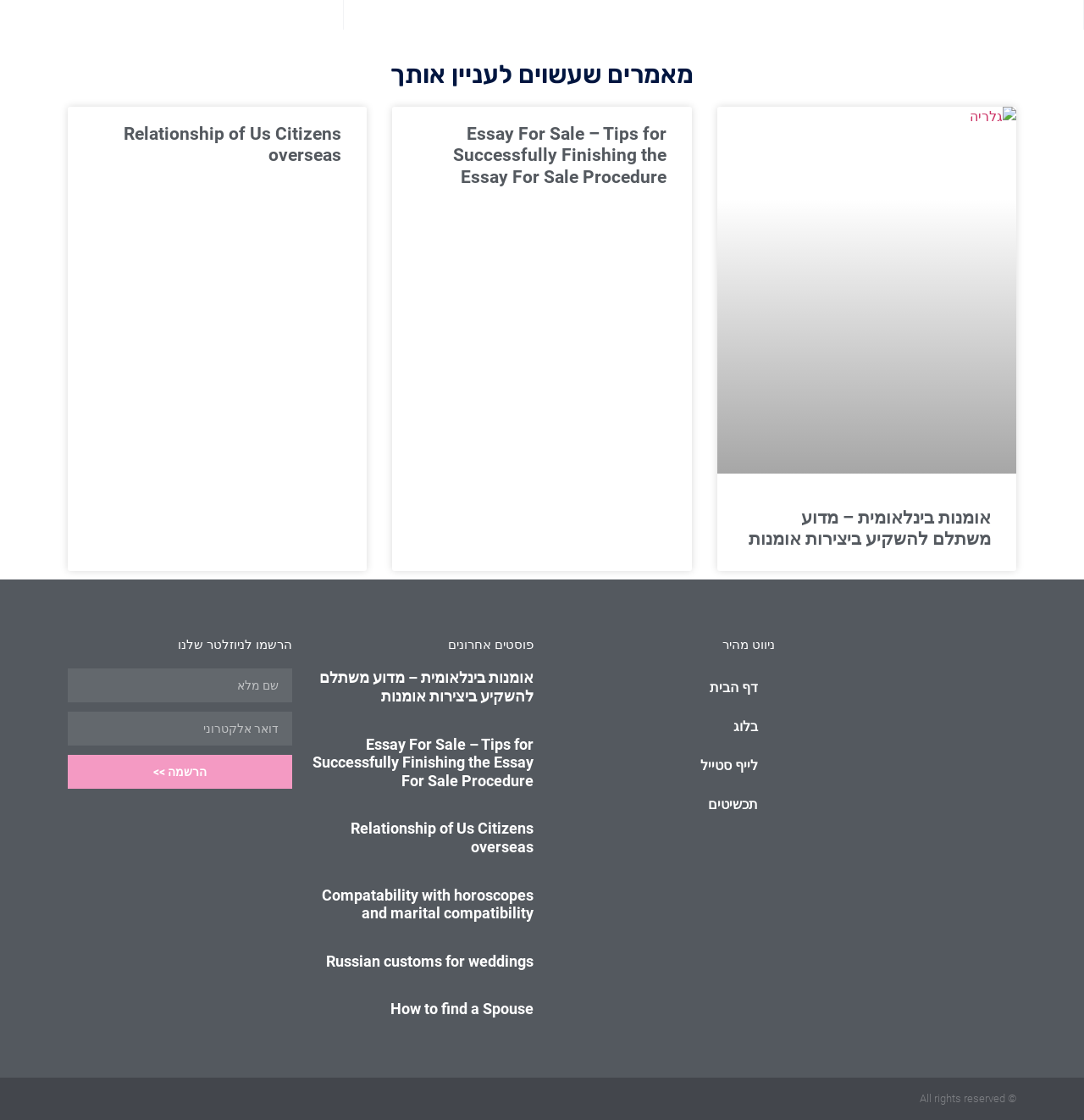Provide your answer in one word or a succinct phrase for the question: 
How many articles are in the 'פוסטים אחרונים' section?

5